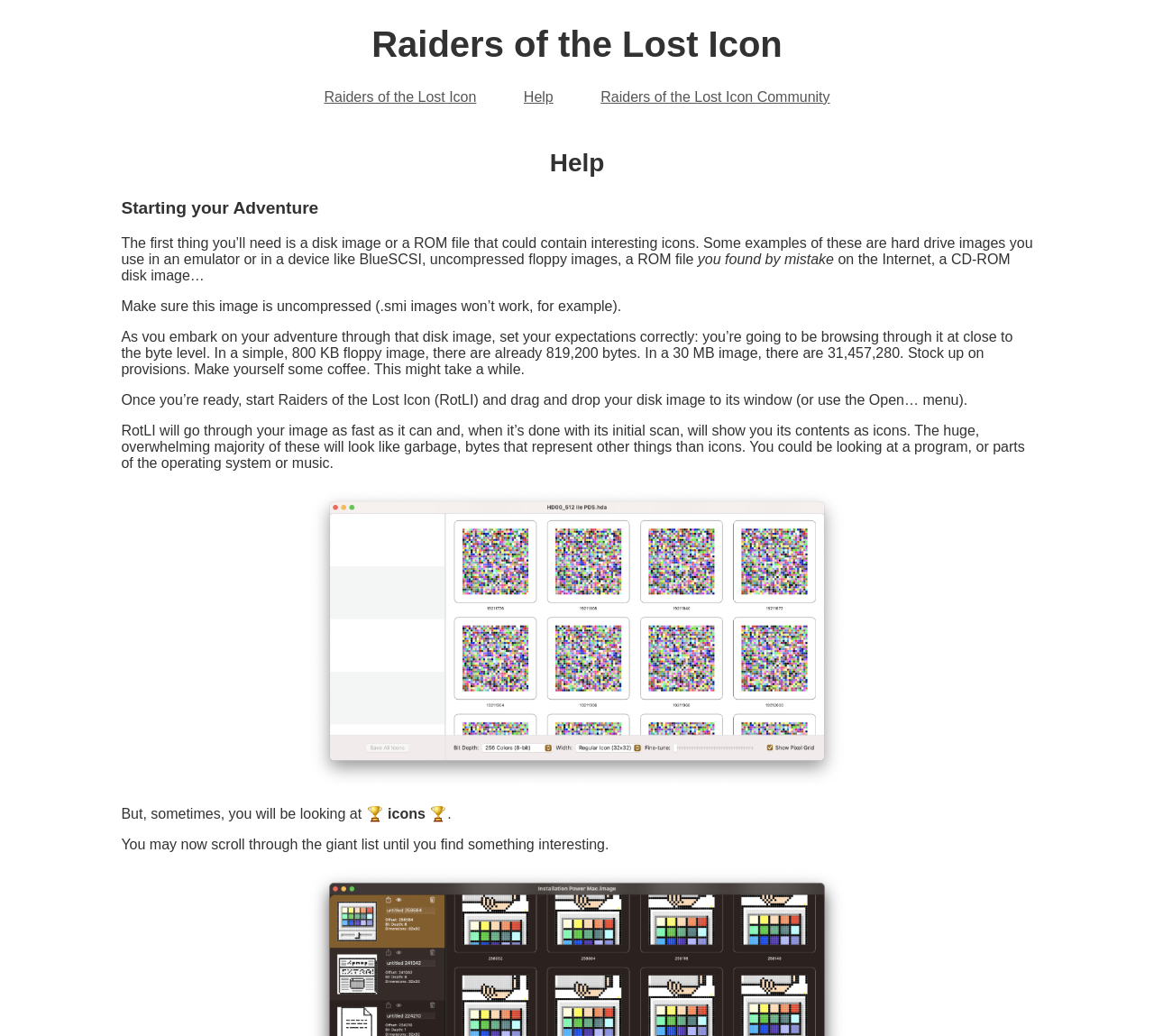With reference to the screenshot, provide a detailed response to the question below:
What might you be looking at in the disk image?

As stated in the webpage, you could be looking at a program, or parts of the operating system or music, as mentioned in the StaticText element with the text 'You could be looking at a program, or parts of the operating system or music.'